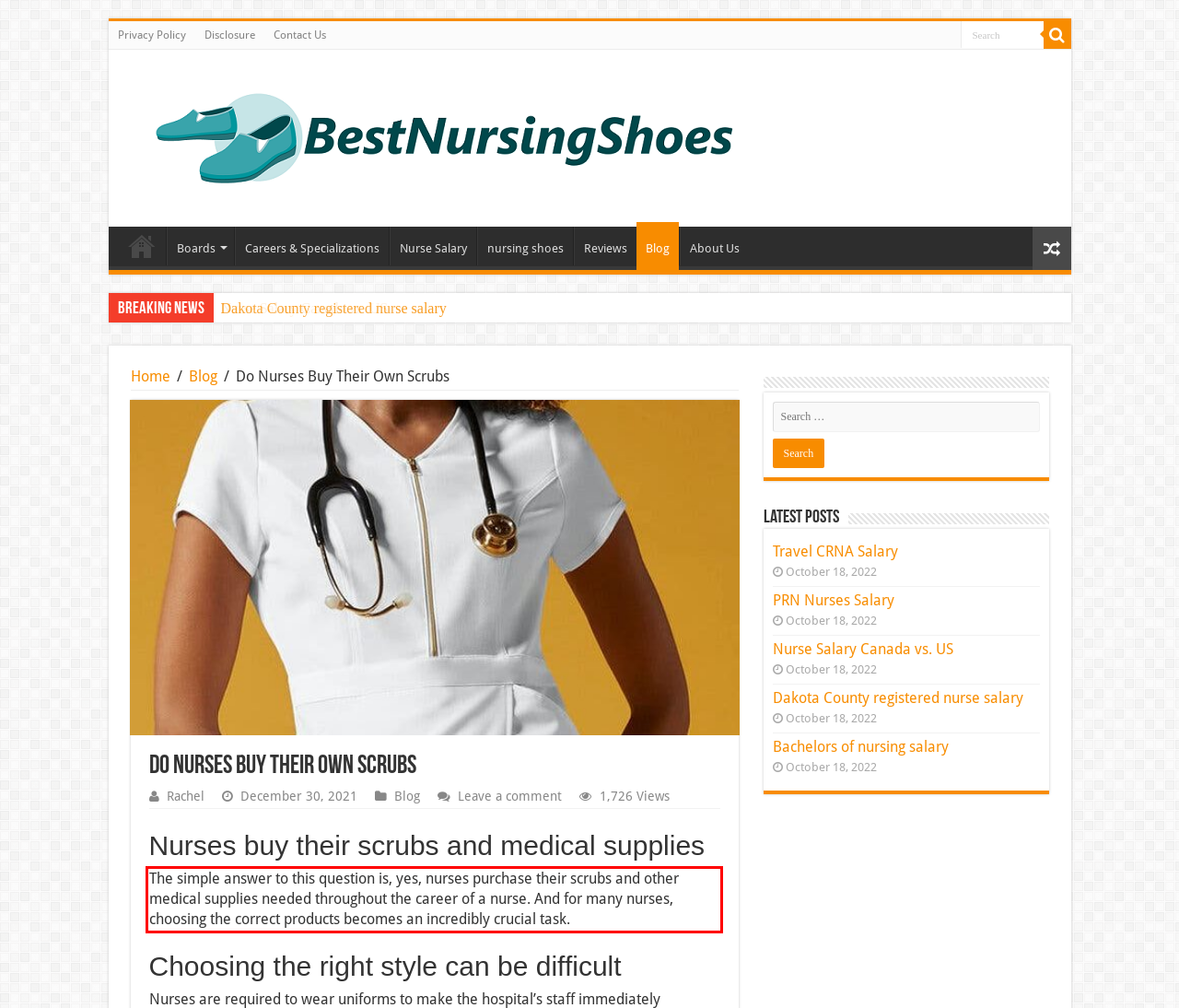Given a webpage screenshot with a red bounding box, perform OCR to read and deliver the text enclosed by the red bounding box.

The simple answer to this question is, yes, nurses purchase their scrubs and other medical supplies needed throughout the career of a nurse. And for many nurses, choosing the correct products becomes an incredibly crucial task.